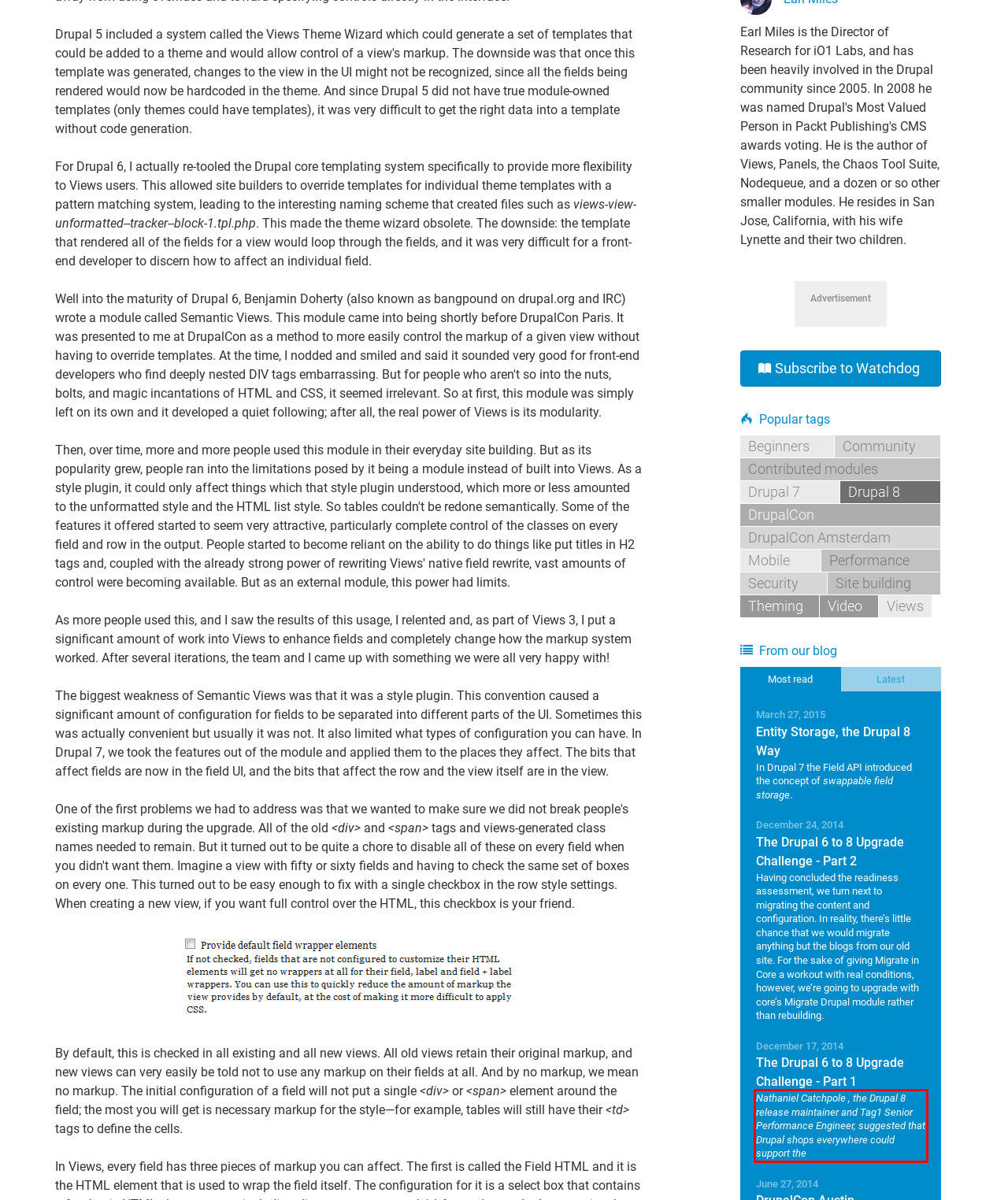The screenshot provided shows a webpage with a red bounding box. Apply OCR to the text within this red bounding box and provide the extracted content.

Nathaniel Catchpole , the Drupal 8 release maintainer and Tag1 Senior Performance Engineer, suggested that Drupal shops everywhere could support the